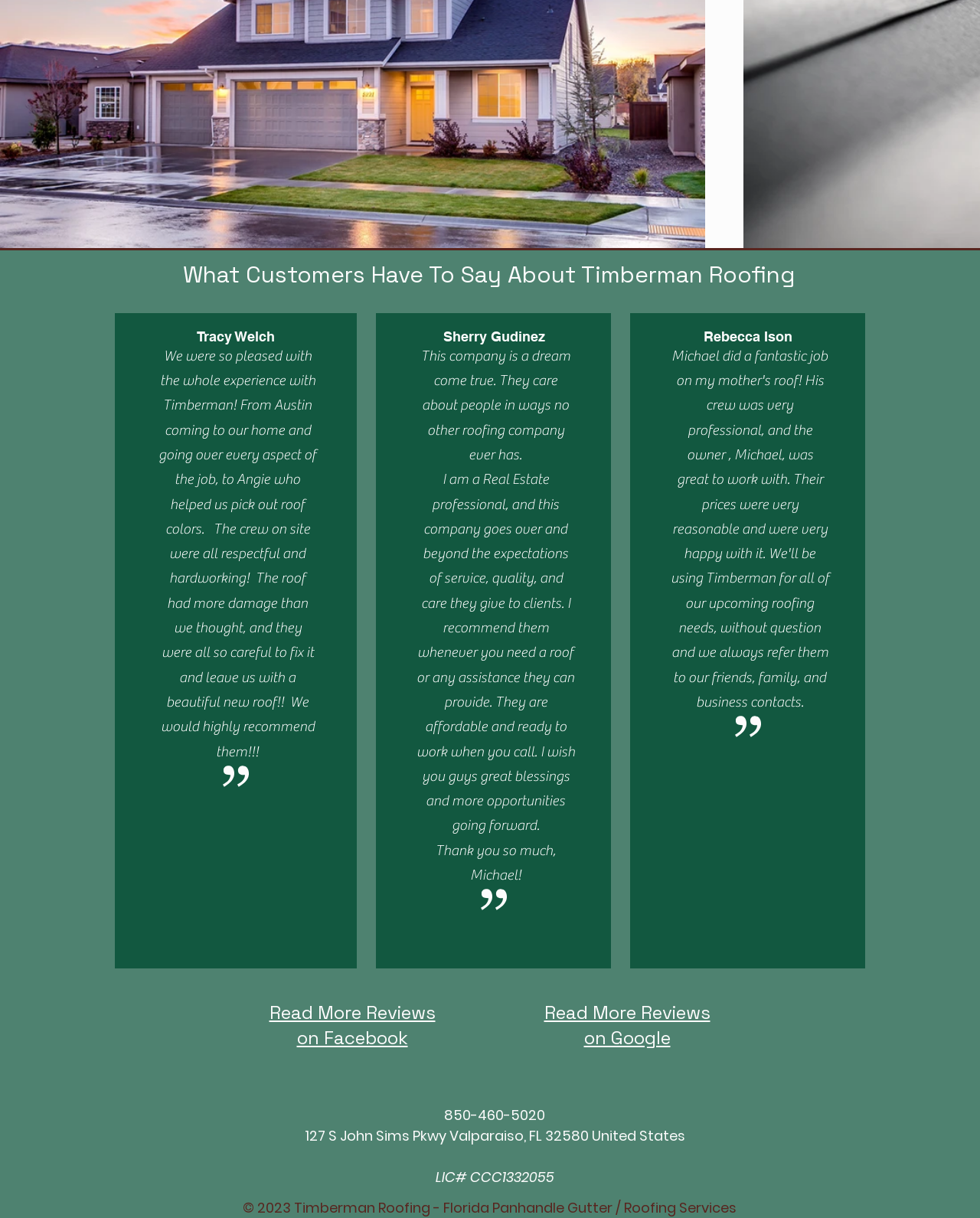What is the license number of the company?
Using the image, provide a concise answer in one word or a short phrase.

CCC1332055